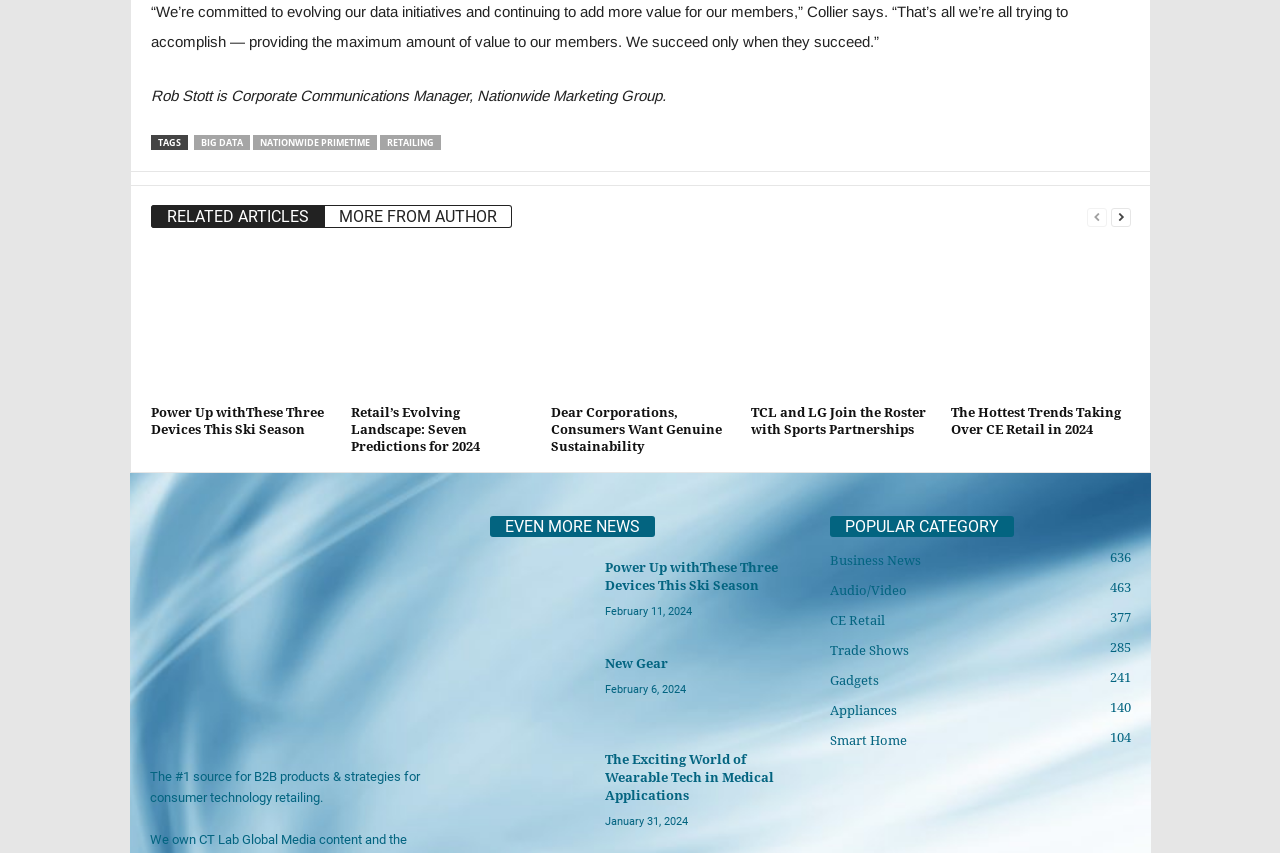Please find the bounding box coordinates of the section that needs to be clicked to achieve this instruction: "Click on 'BIG DATA' tag".

[0.151, 0.159, 0.195, 0.176]